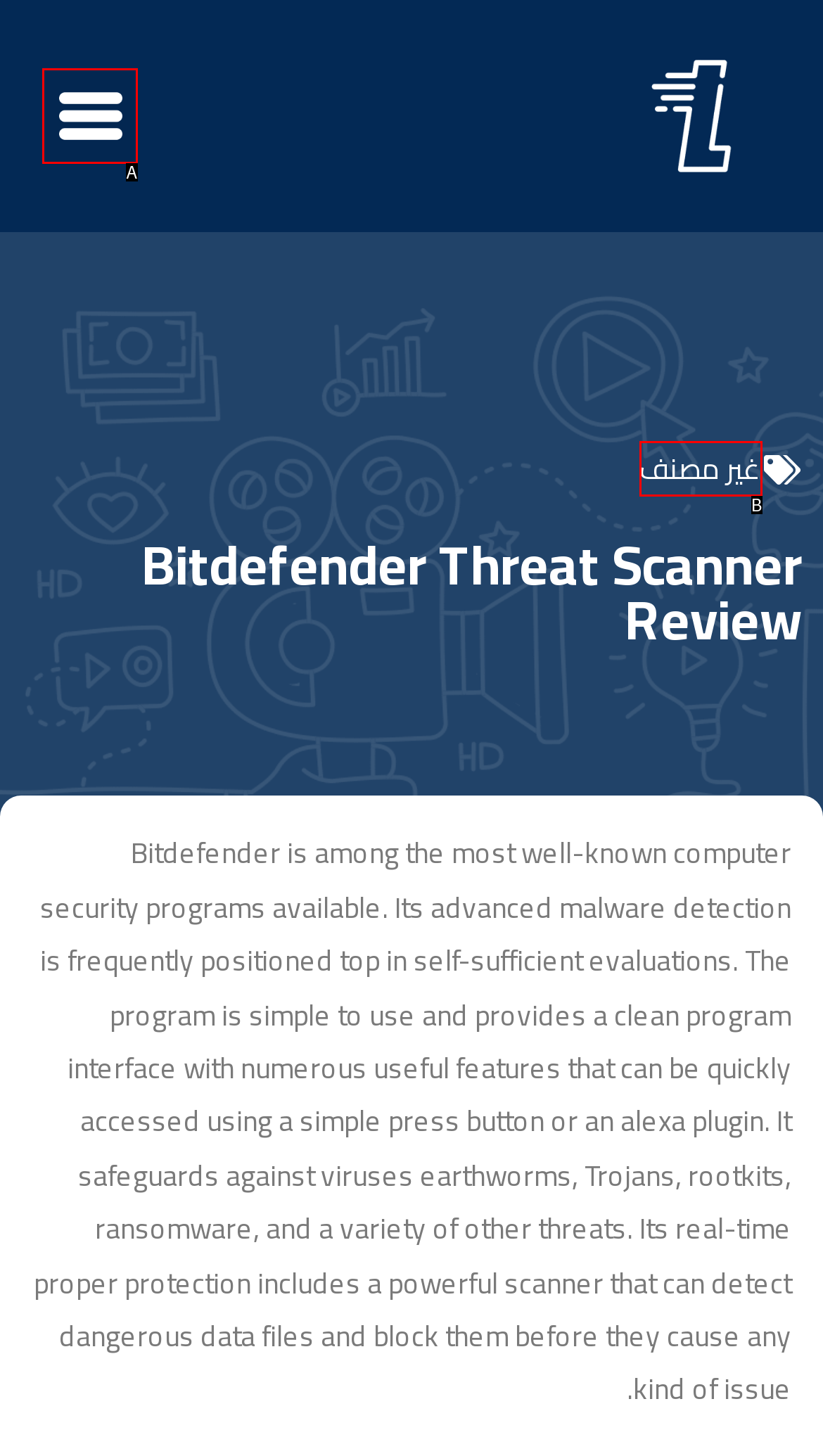Examine the description: Menu and indicate the best matching option by providing its letter directly from the choices.

A